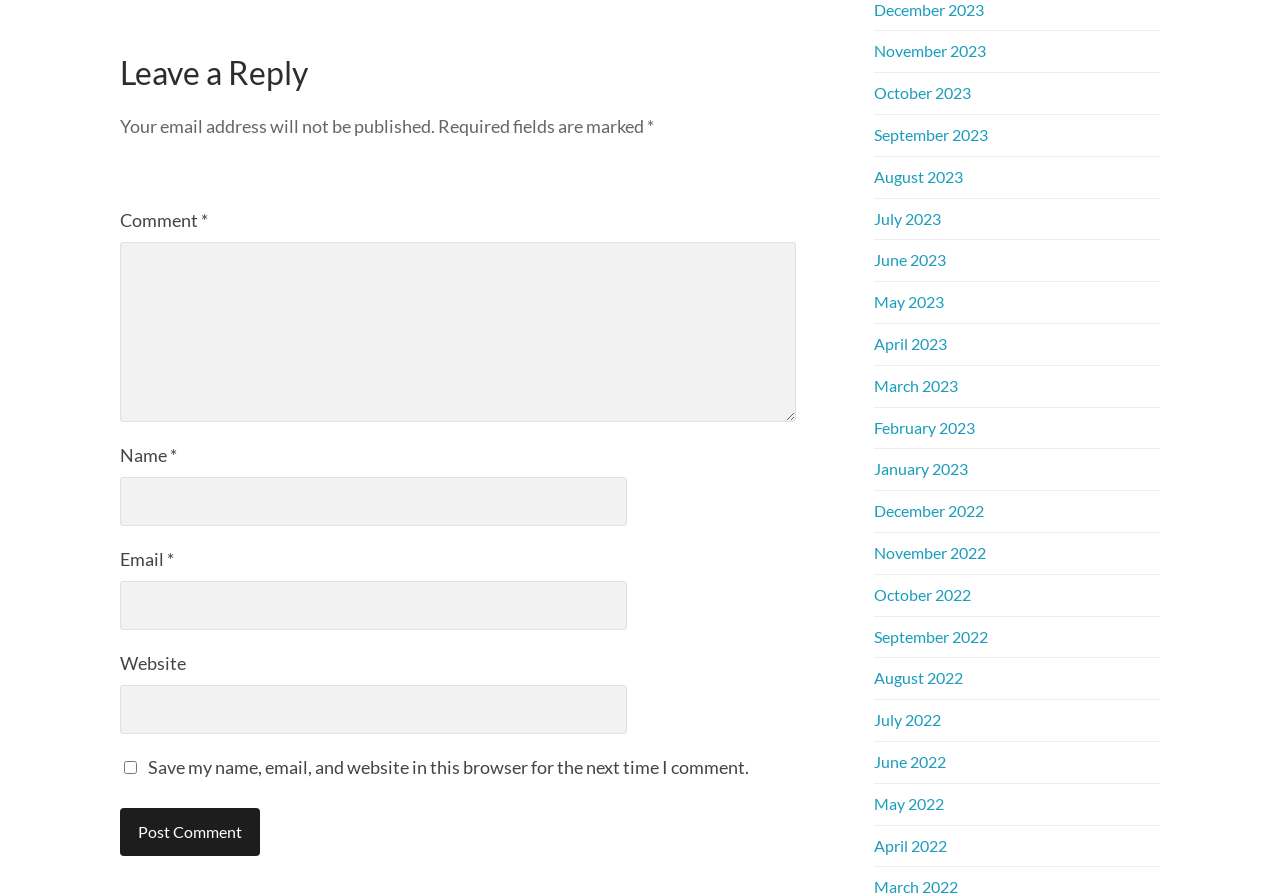Find the bounding box of the UI element described as follows: "name="submit" value="Post Comment"".

[0.094, 0.902, 0.203, 0.956]